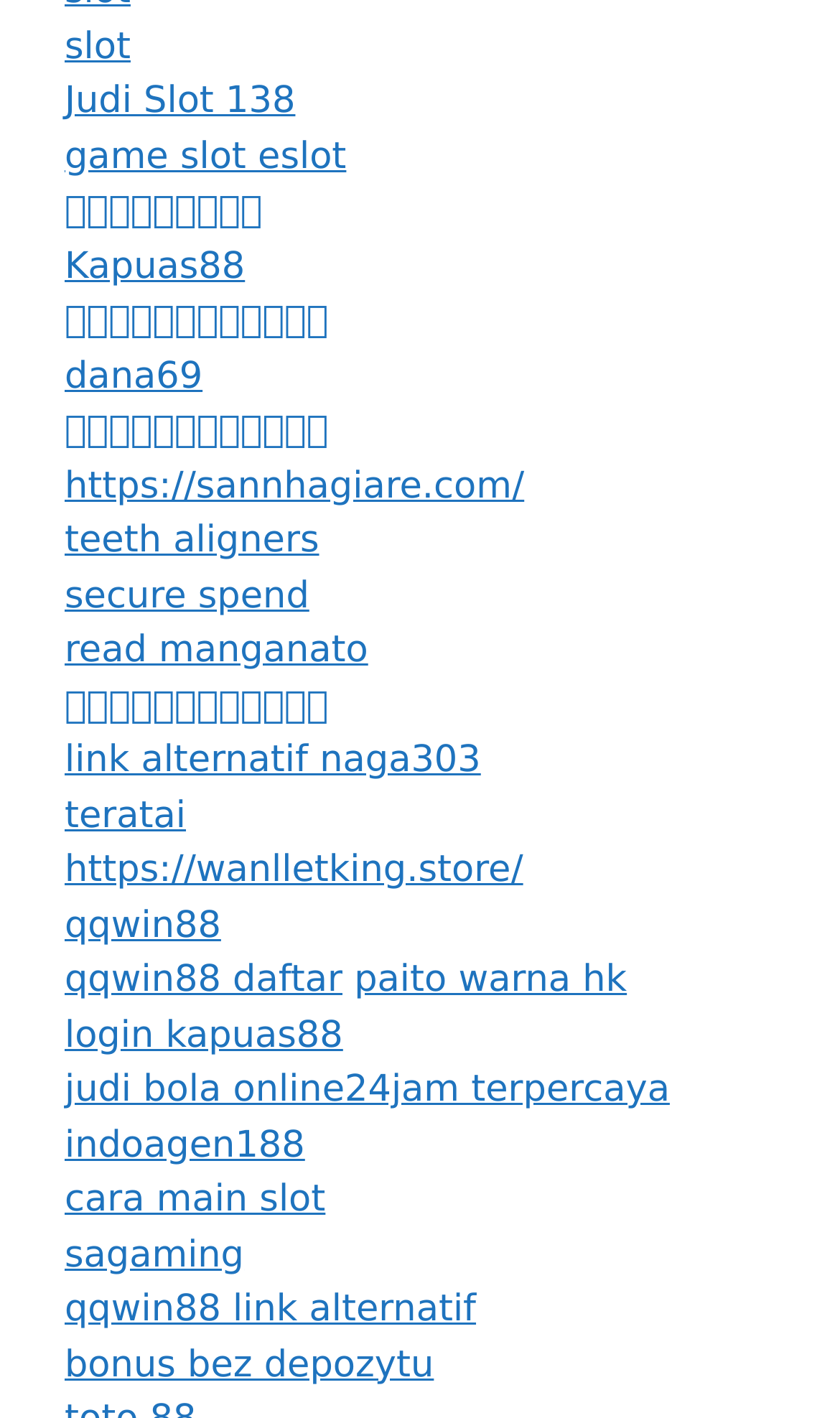Reply to the question with a brief word or phrase: How many links have the text 'สล็อตเว็บตรง'?

2